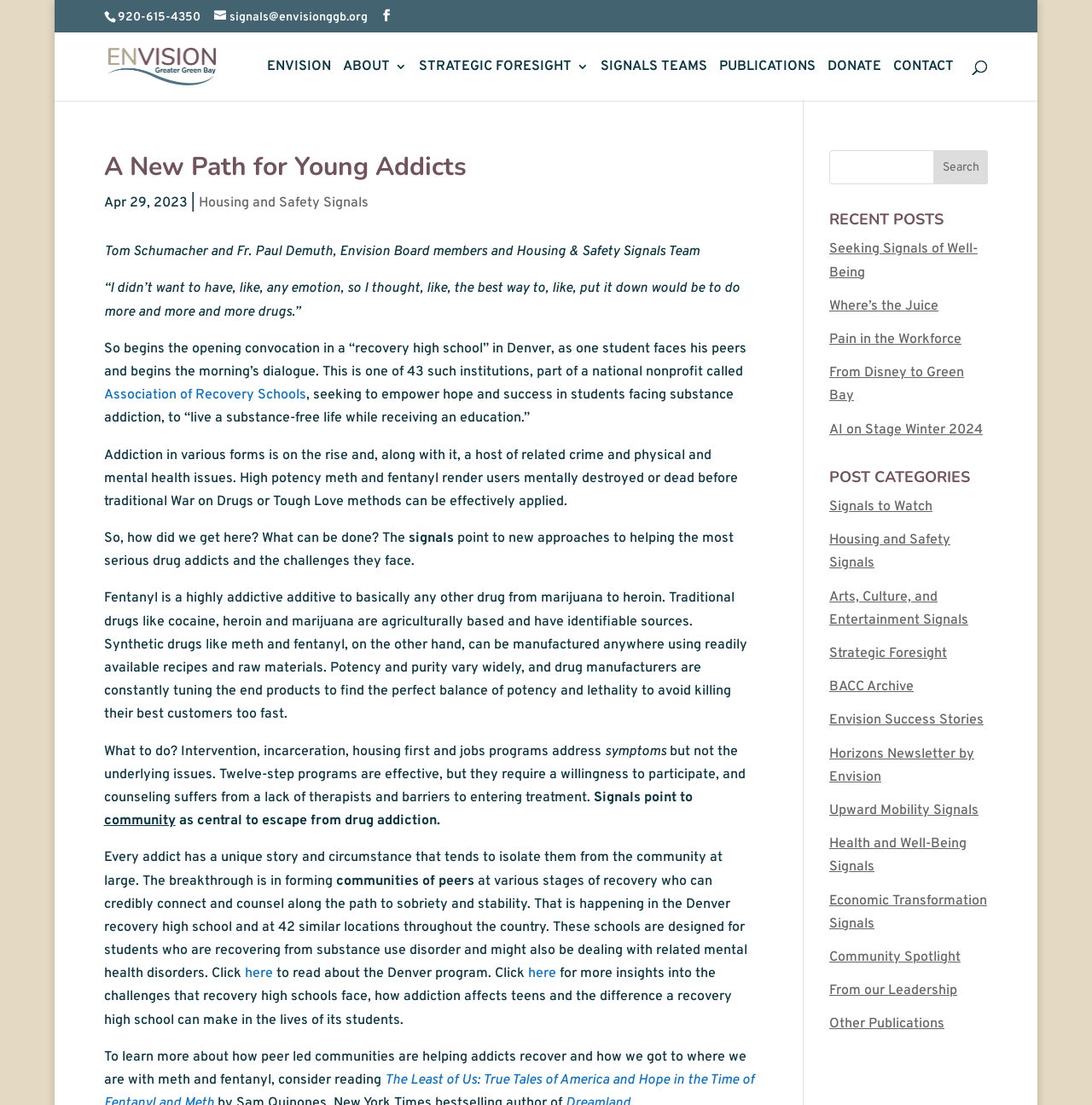Identify the bounding box of the HTML element described as: "Community Spotlight".

[0.759, 0.859, 0.88, 0.874]